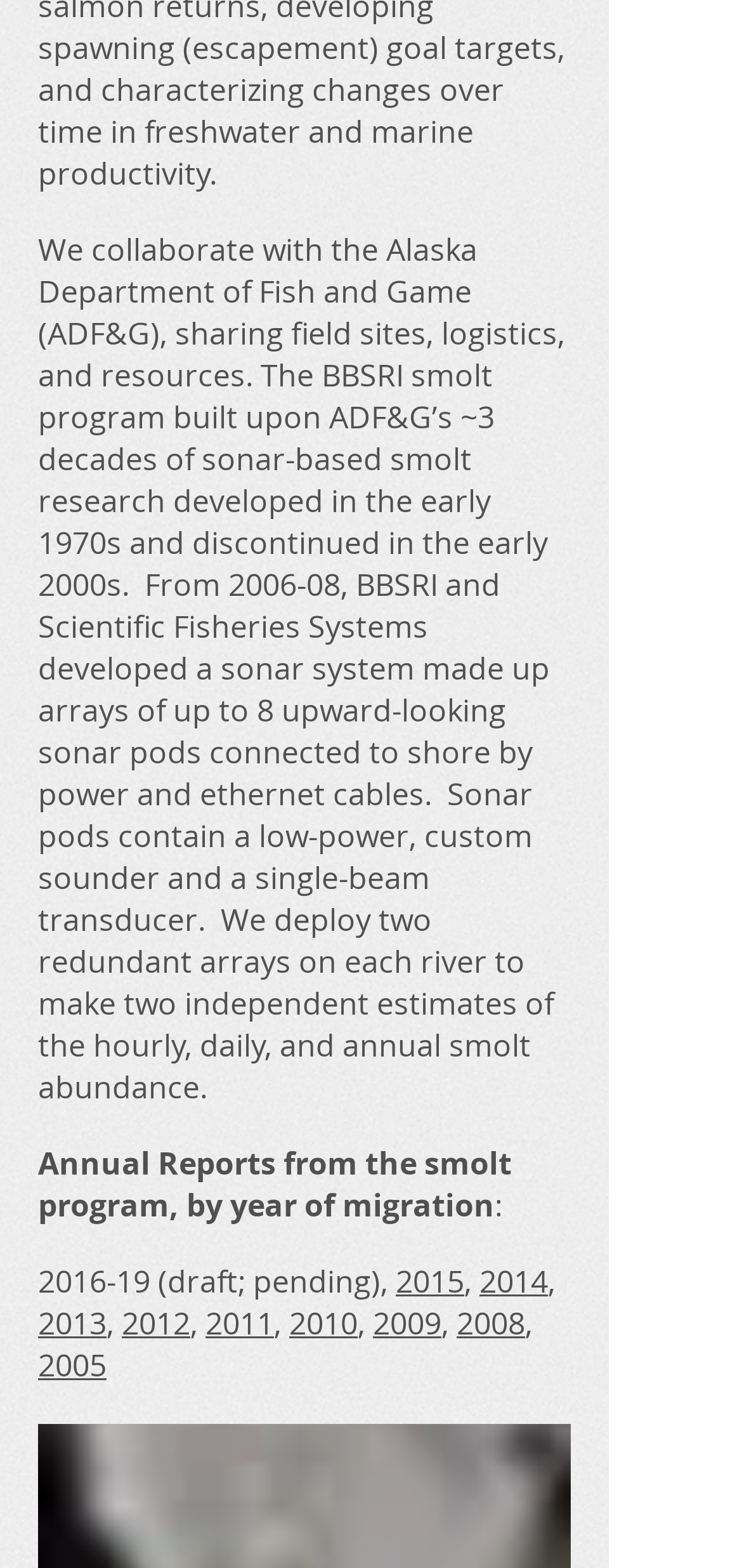Please determine the bounding box coordinates of the element to click on in order to accomplish the following task: "view 2015 annual report". Ensure the coordinates are four float numbers ranging from 0 to 1, i.e., [left, top, right, bottom].

[0.533, 0.804, 0.626, 0.83]